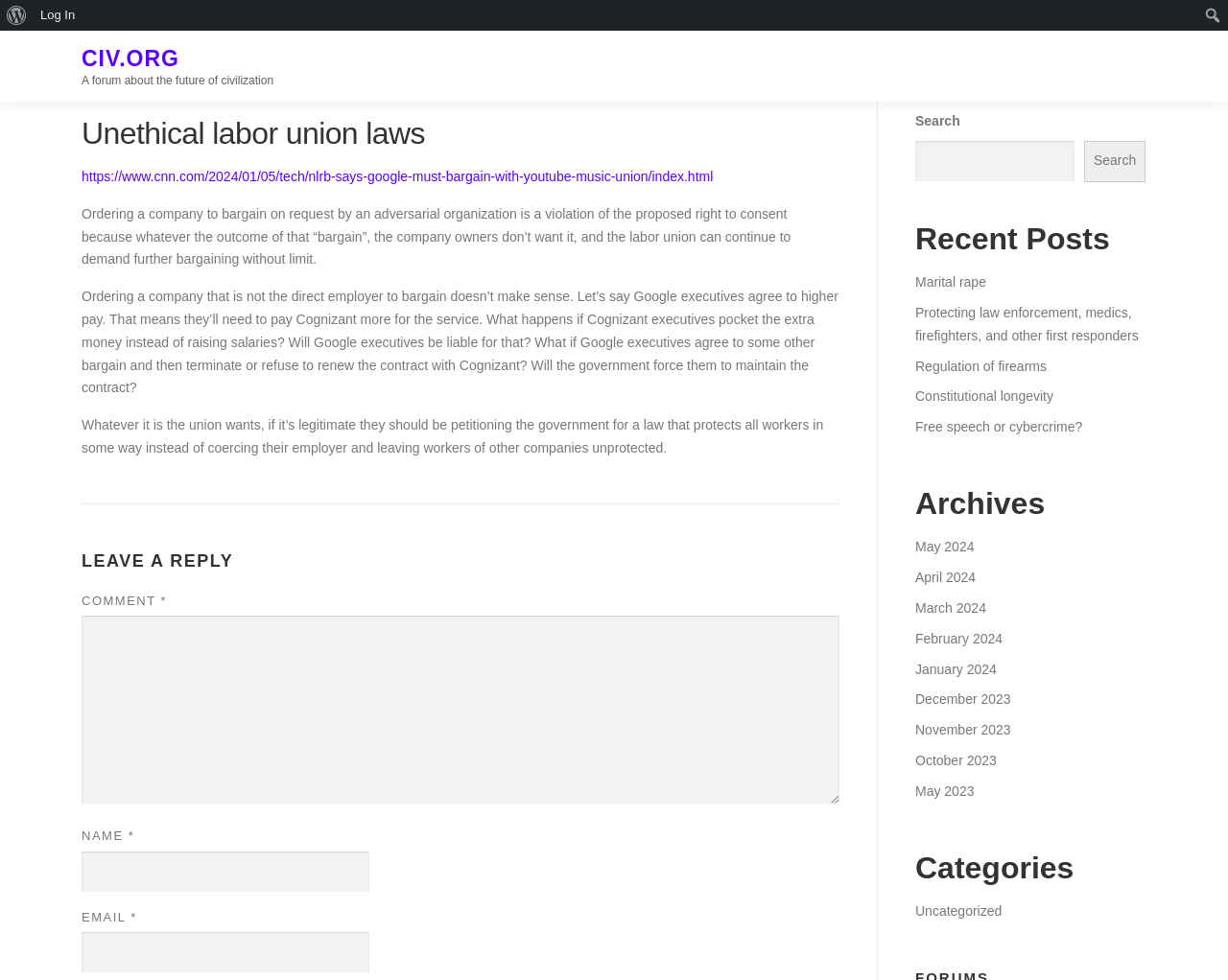Please identify the bounding box coordinates of the clickable area that will fulfill the following instruction: "Go to the About Us page". The coordinates should be in the format of four float numbers between 0 and 1, i.e., [left, top, right, bottom].

None